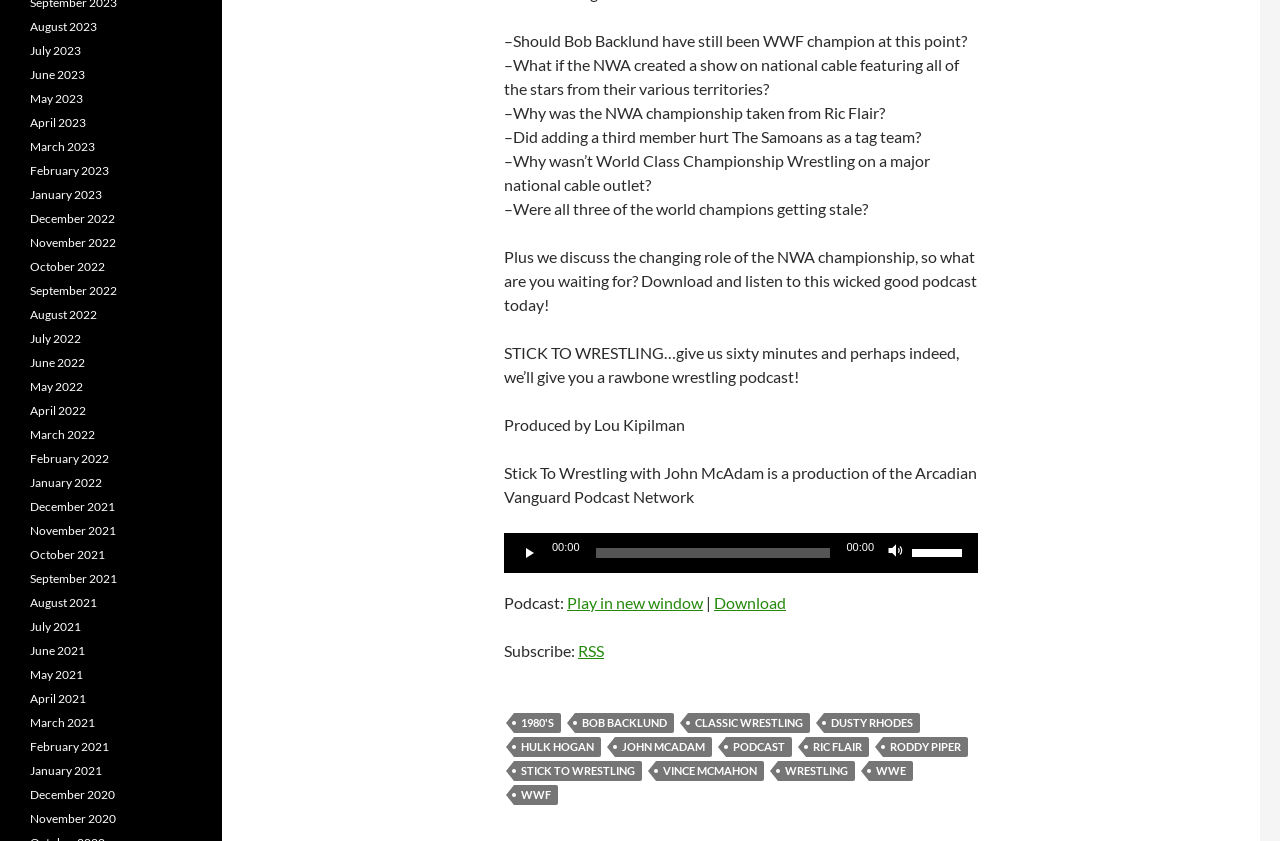Please respond to the question with a concise word or phrase:
What is the name of the podcast?

Stick To Wrestling